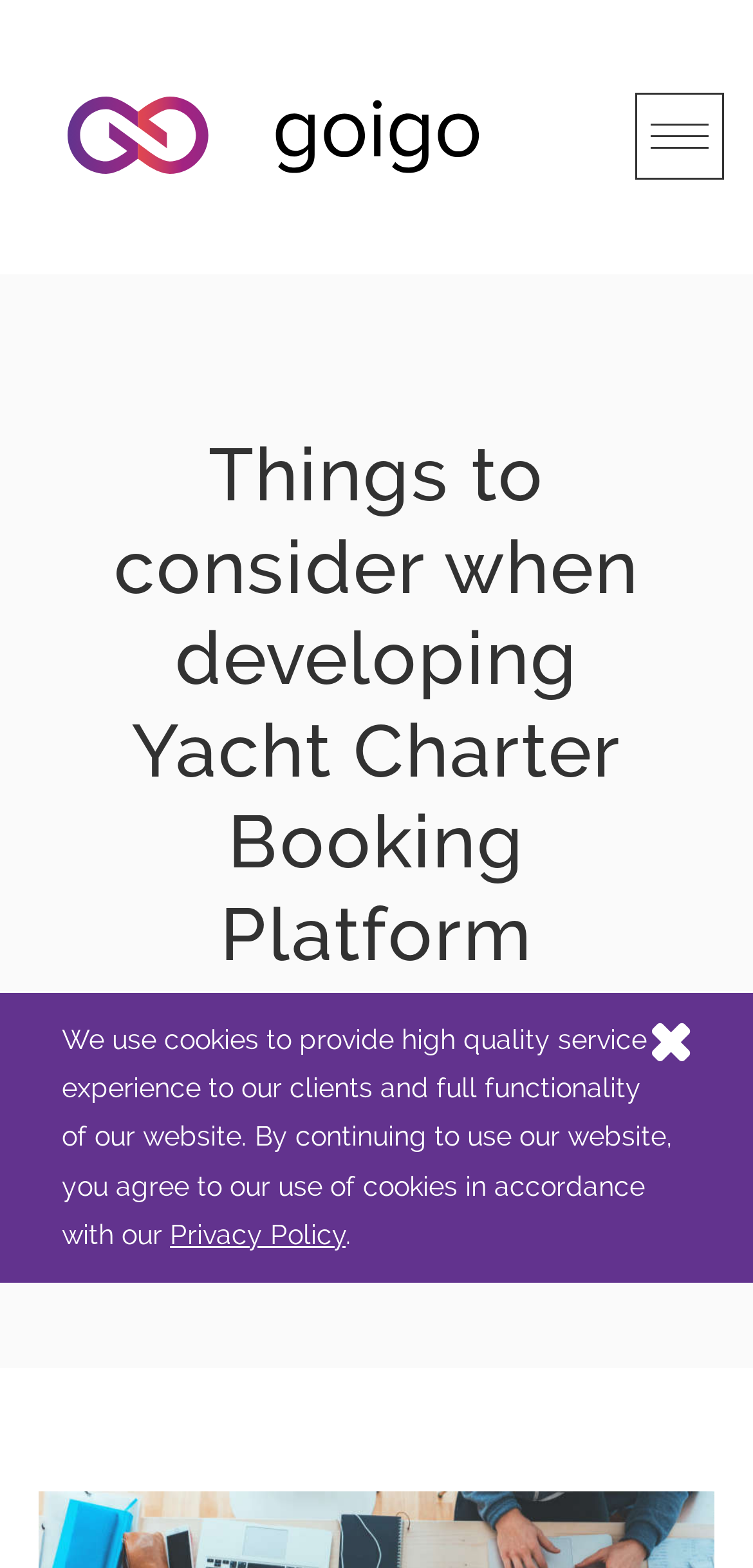What is the topic of the webpage?
Using the information from the image, give a concise answer in one word or a short phrase.

Yacht Charter Booking Platform